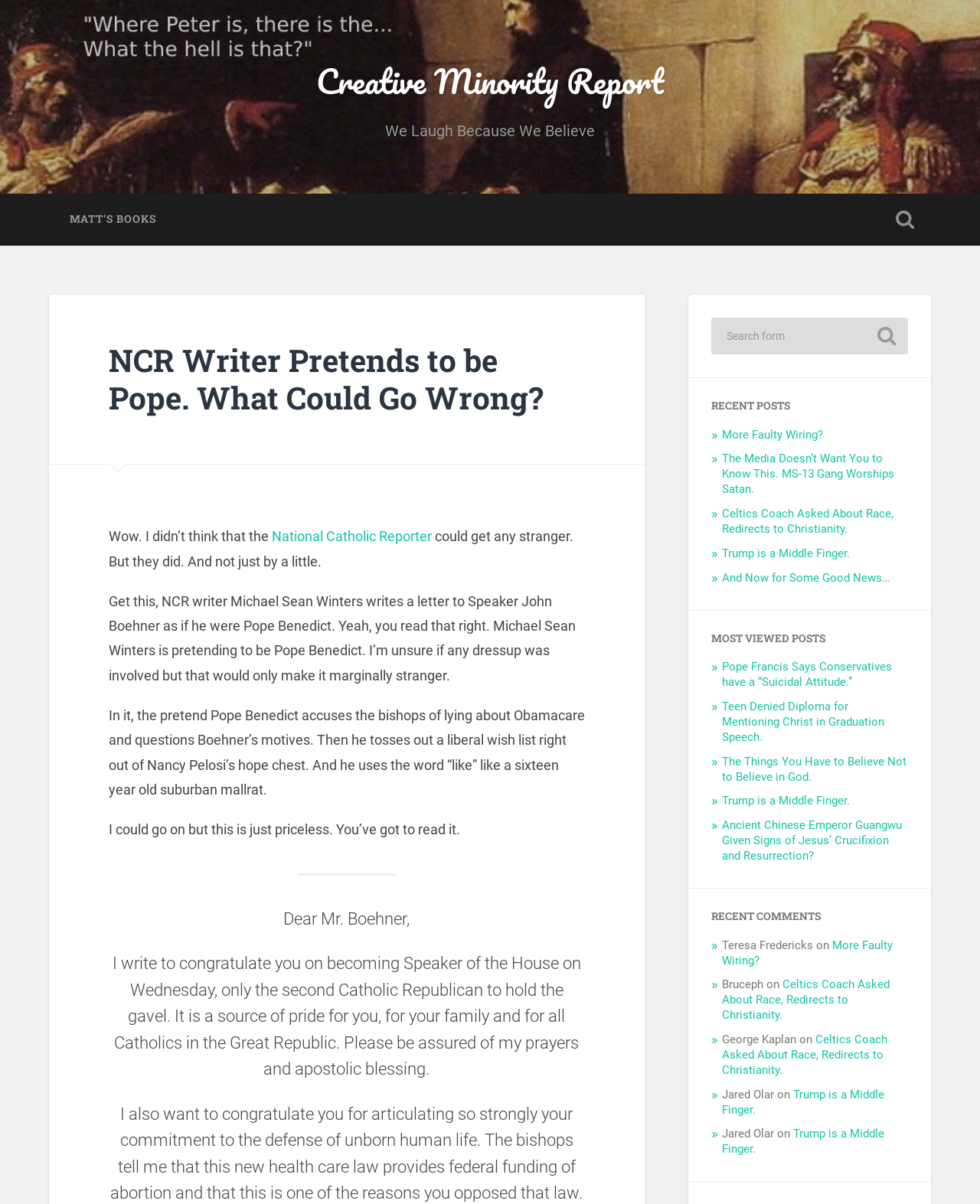Please specify the bounding box coordinates of the region to click in order to perform the following instruction: "Click the 'Creative Minority Report' link".

[0.323, 0.045, 0.677, 0.09]